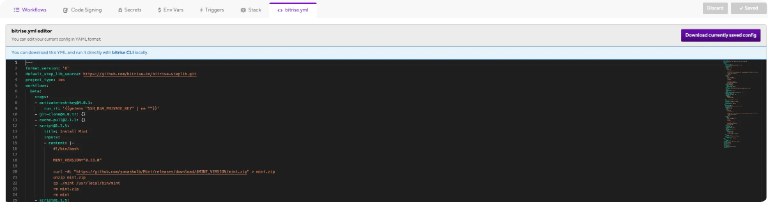Respond with a single word or short phrase to the following question: 
What is the purpose of the 'Download Currently used config' button?

To export configurations